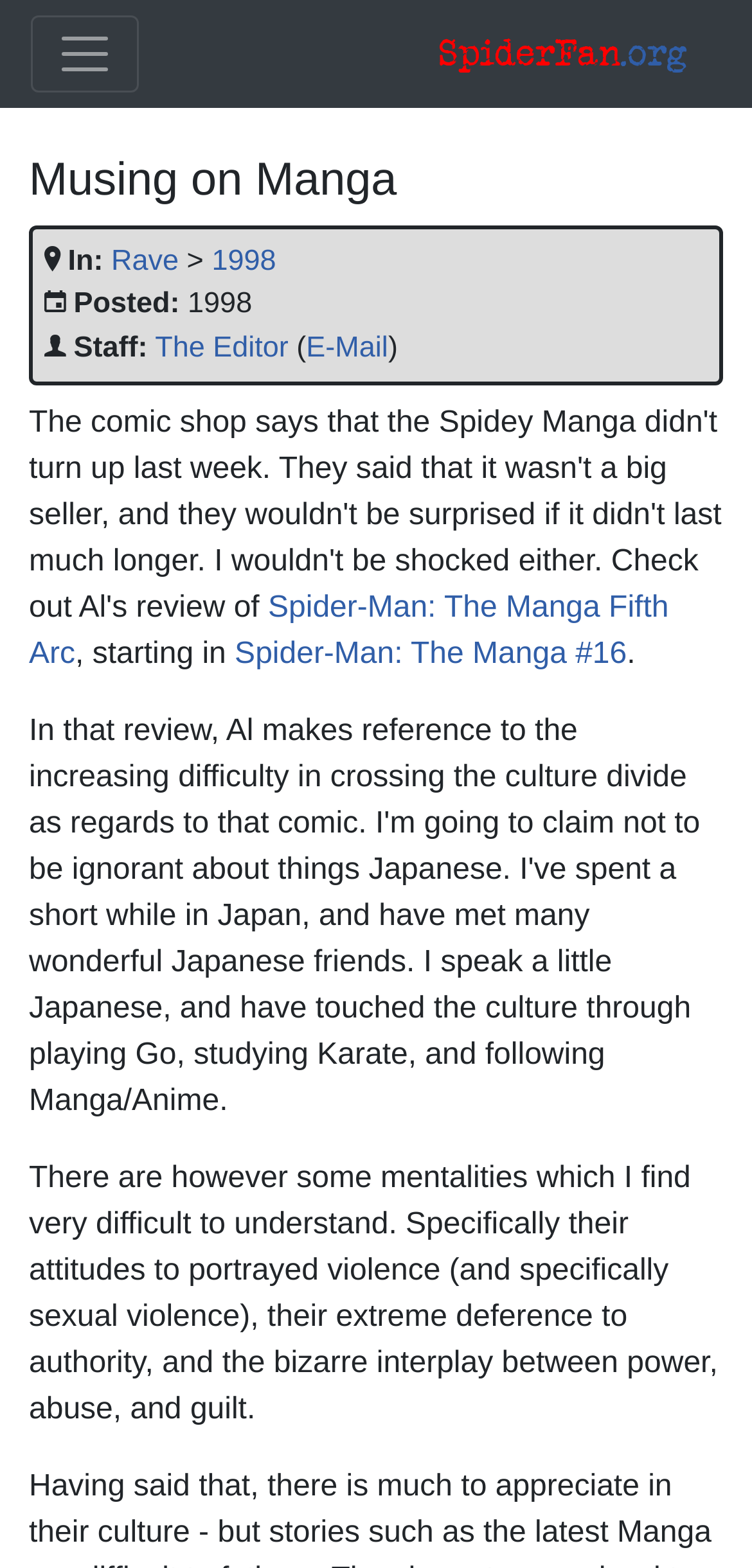Who is the staff member?
Refer to the image and answer the question using a single word or phrase.

The Editor